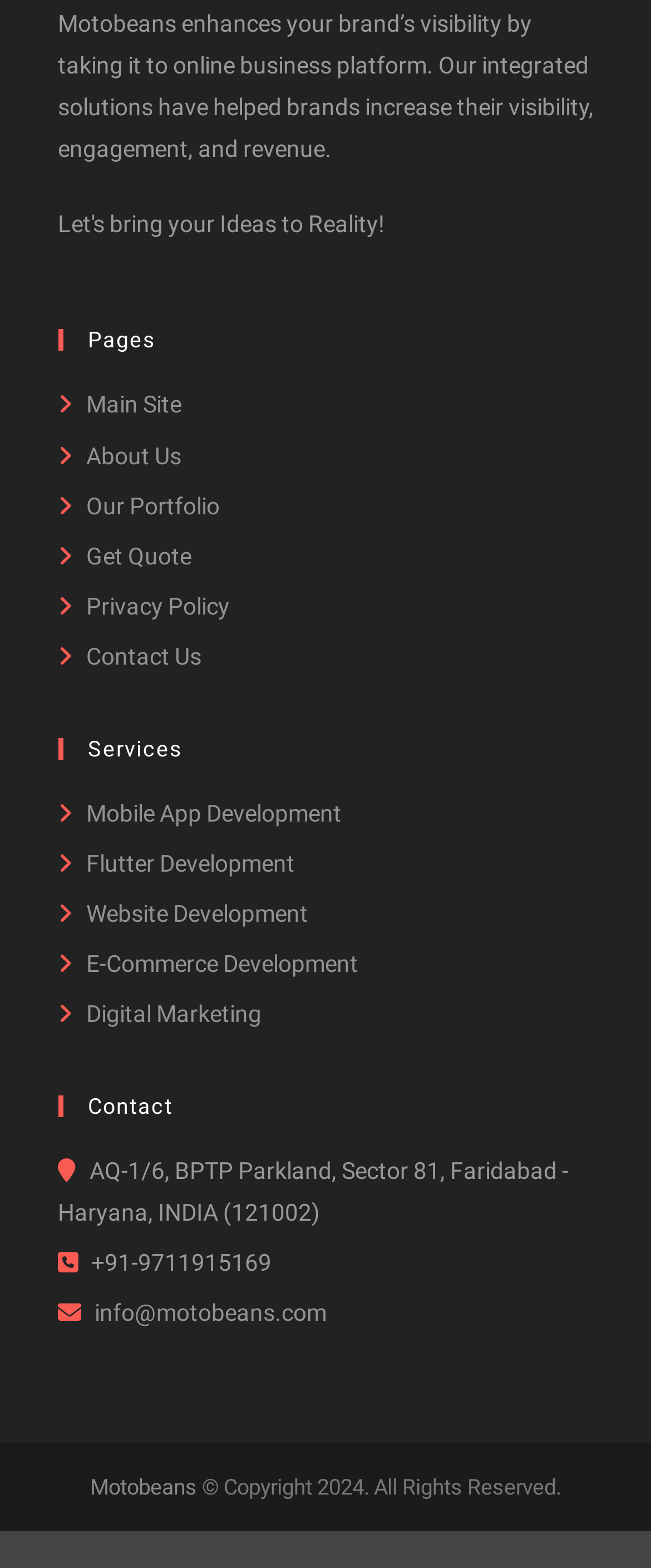Calculate the bounding box coordinates of the UI element given the description: "Mobile App Development".

[0.124, 0.51, 0.524, 0.527]